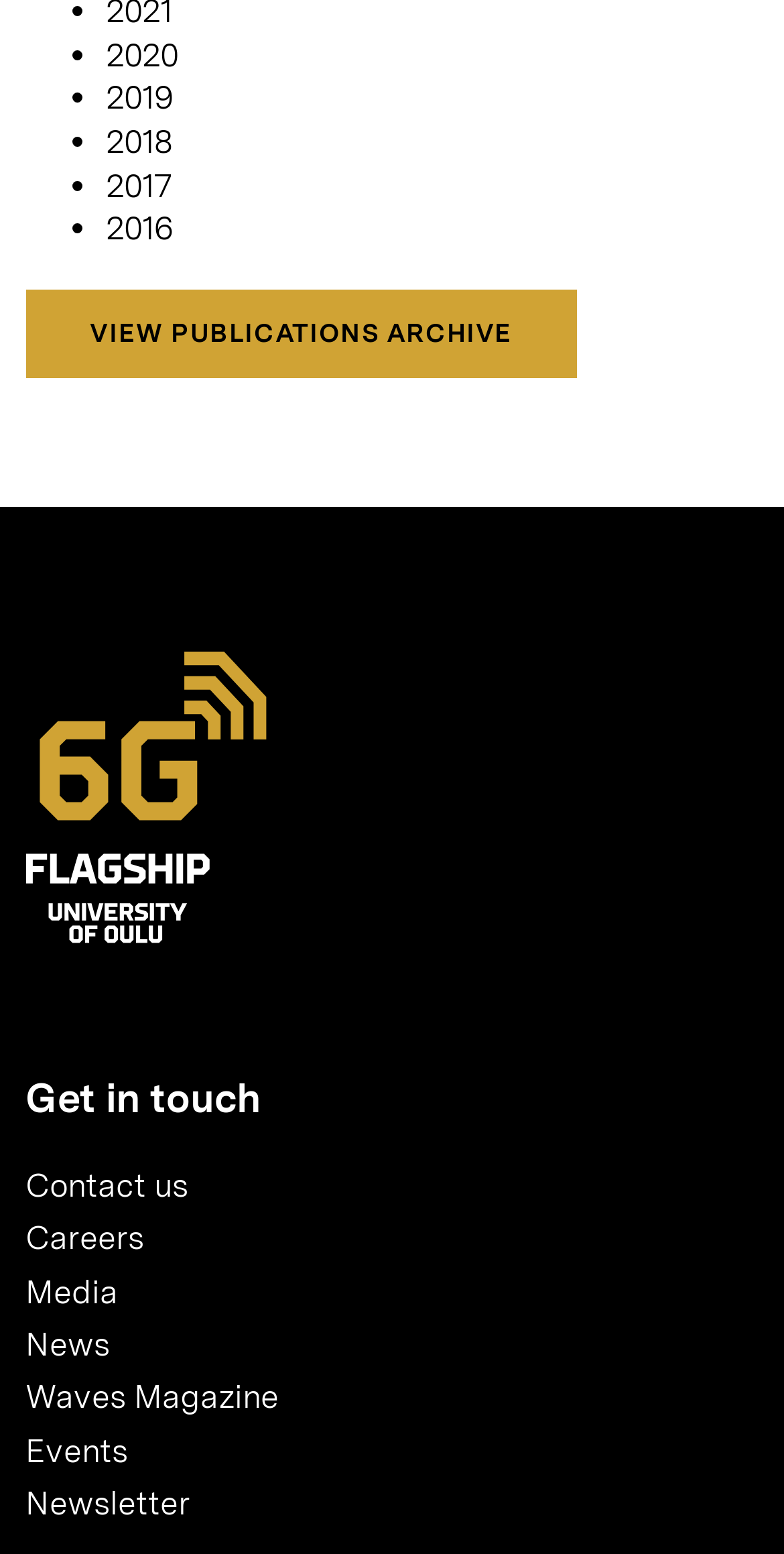What is the last menu item?
Please respond to the question thoroughly and include all relevant details.

I looked at the menubar and found the last menu item, which is 'Newsletter', located at the bottom right of the menubar.